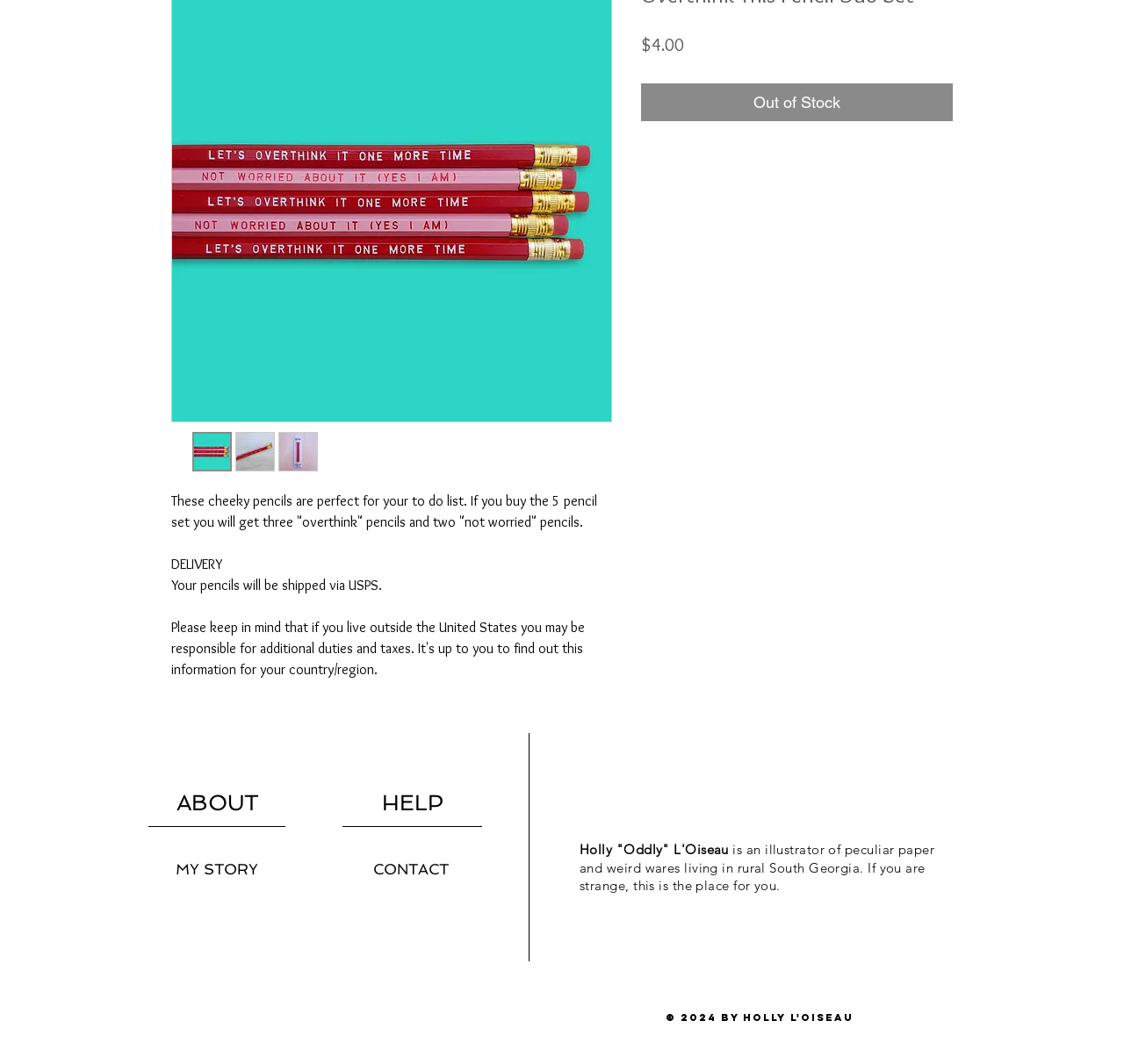Provide the bounding box coordinates of the HTML element described by the text: "MY STORY".

[0.132, 0.801, 0.254, 0.834]